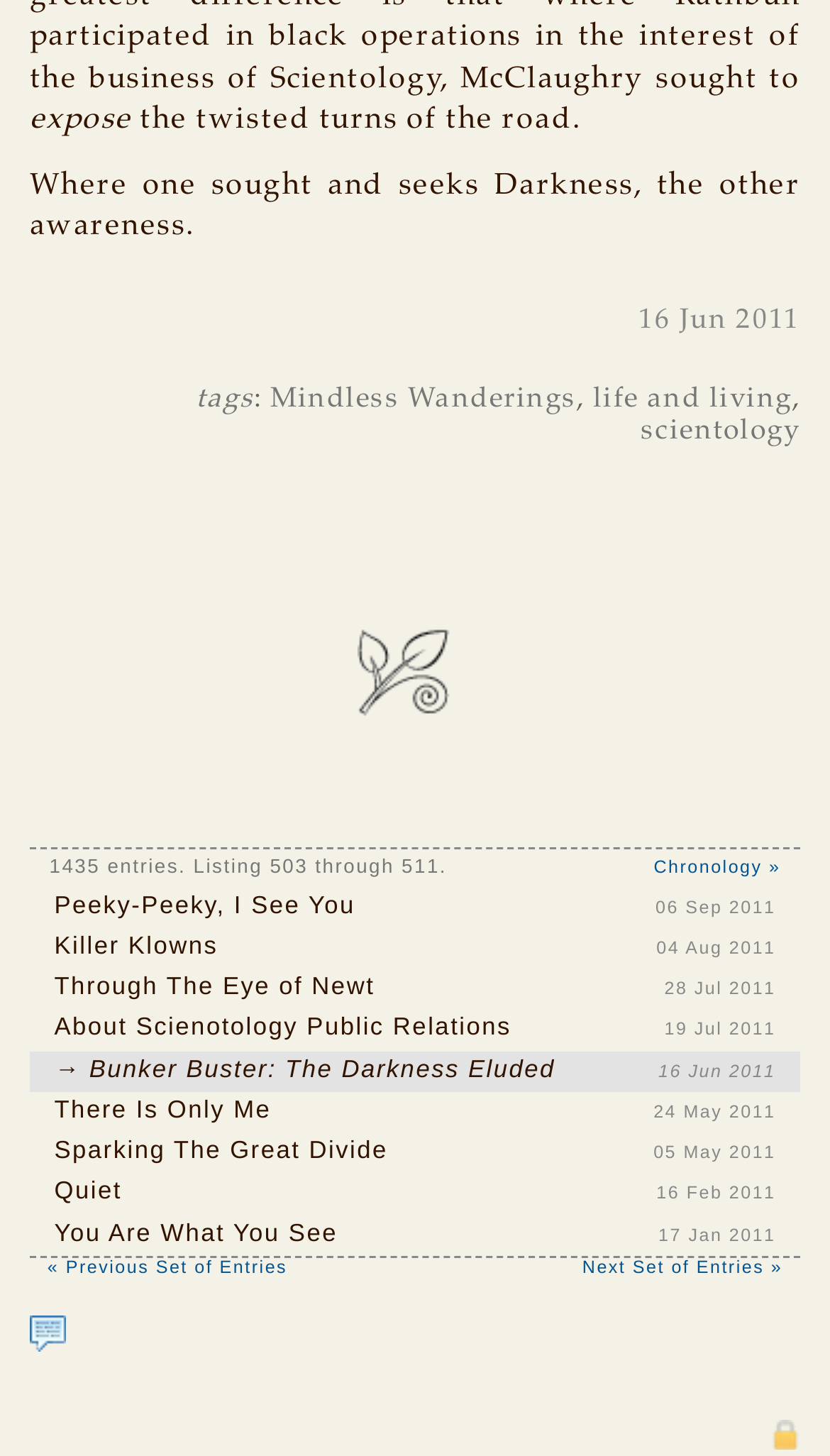Provide the bounding box coordinates of the HTML element described by the text: "scientology".

[0.771, 0.285, 0.964, 0.307]